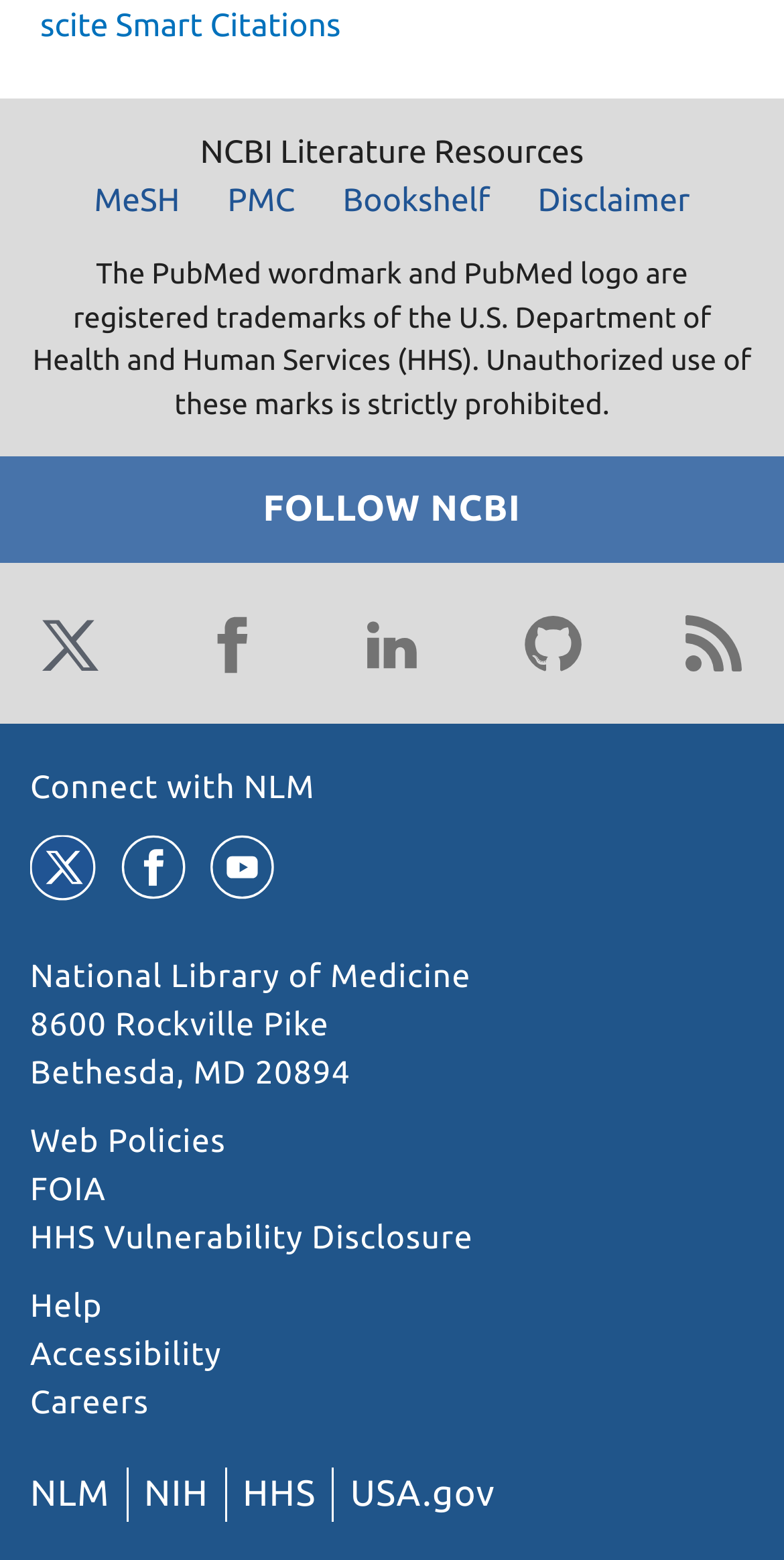For the given element description Web Policies, determine the bounding box coordinates of the UI element. The coordinates should follow the format (top-left x, top-left y, bottom-right x, bottom-right y) and be within the range of 0 to 1.

[0.038, 0.721, 0.288, 0.744]